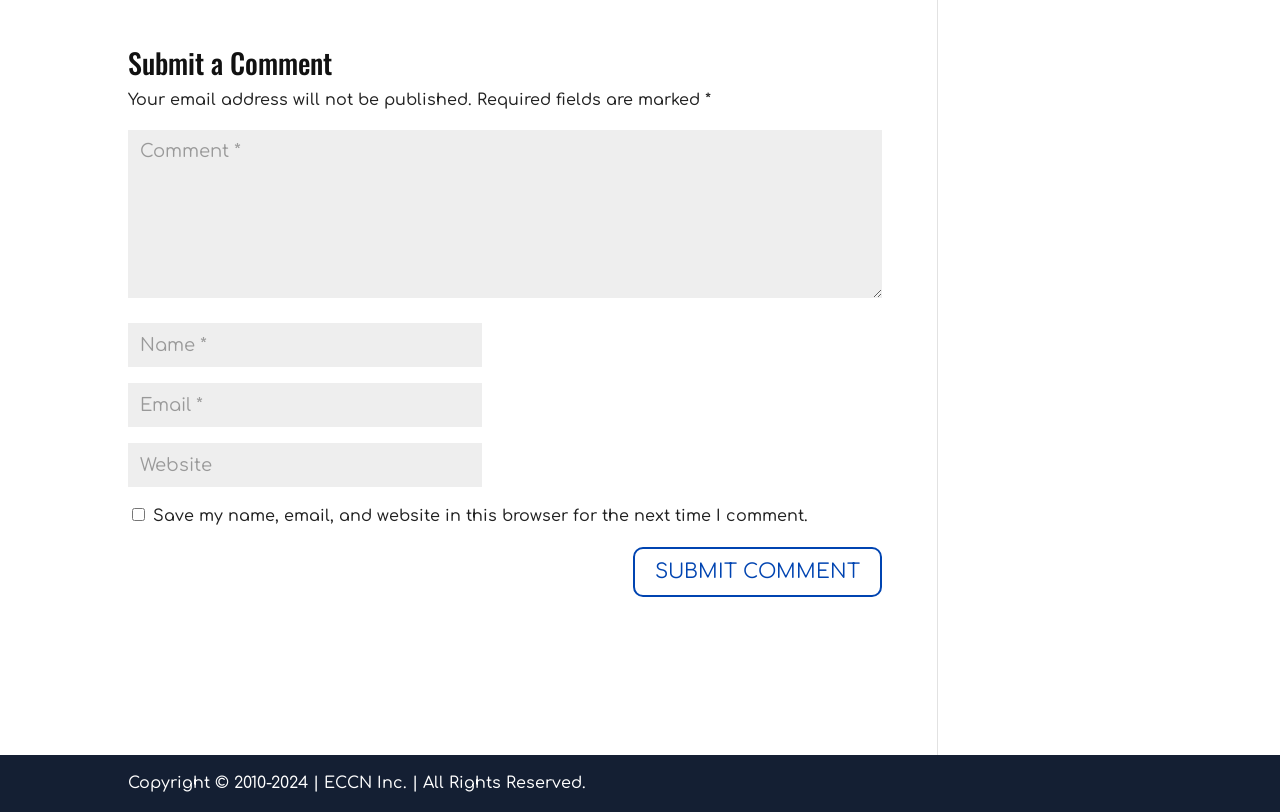Extract the bounding box for the UI element that matches this description: "input value="Website" name="url"".

[0.1, 0.546, 0.377, 0.6]